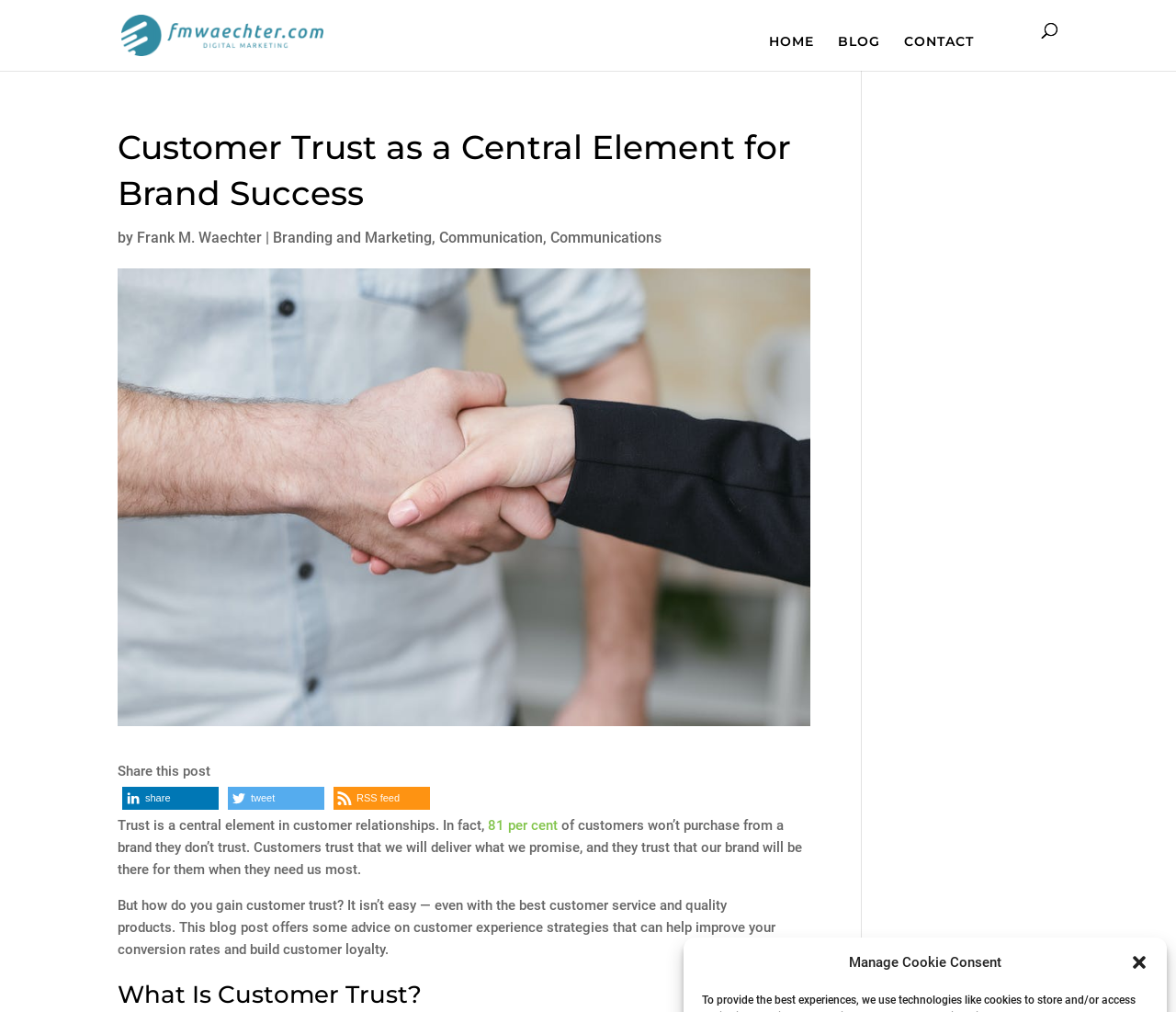What percentage of customers won't purchase from a brand they don't trust?
Give a detailed and exhaustive answer to the question.

I found this information by reading the text in the middle of the webpage, which states '81 per cent of customers won’t purchase from a brand they don’t trust'.